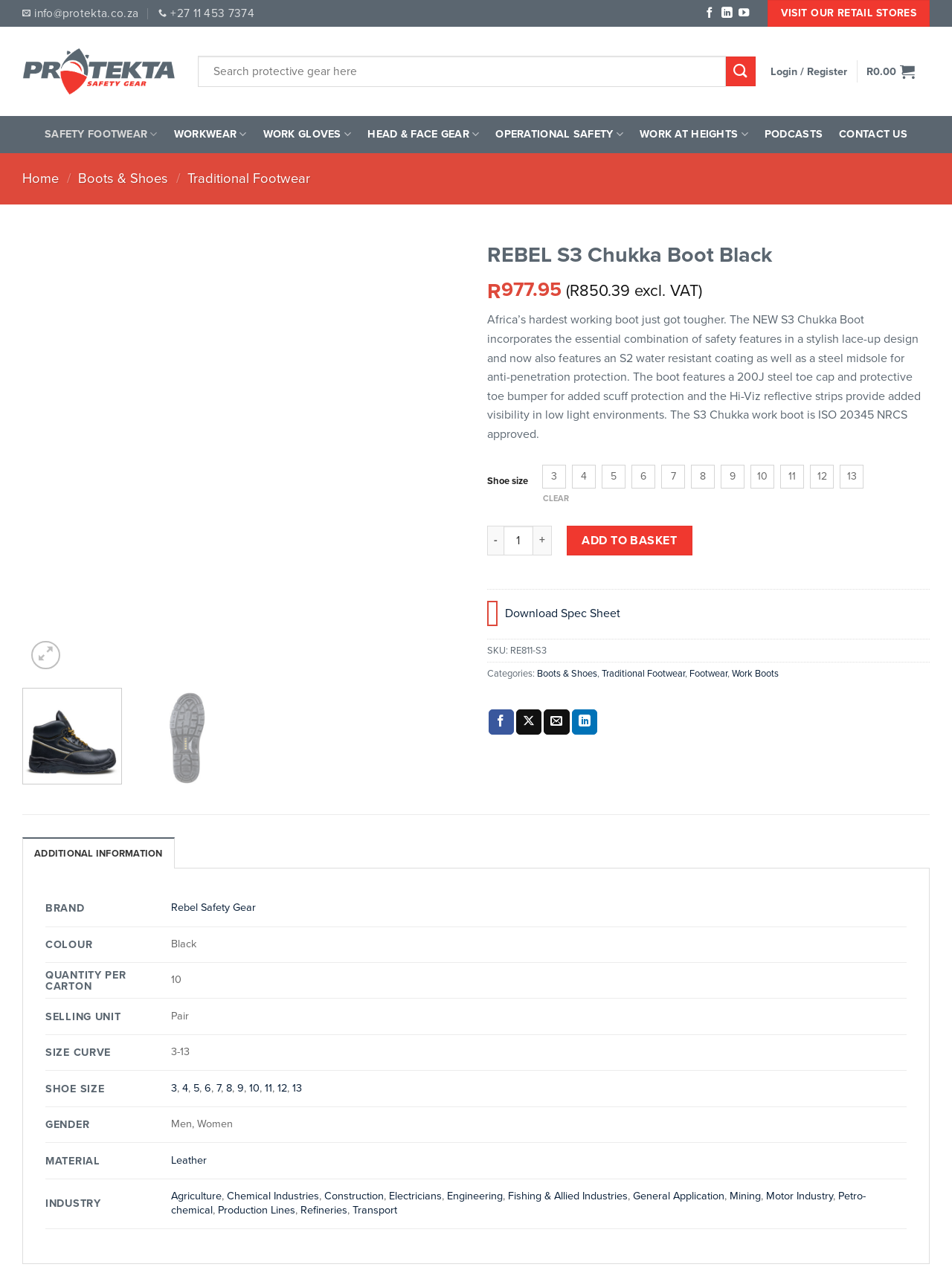Can you show the bounding box coordinates of the region to click on to complete the task described in the instruction: "Search for products"?

[0.208, 0.044, 0.794, 0.068]